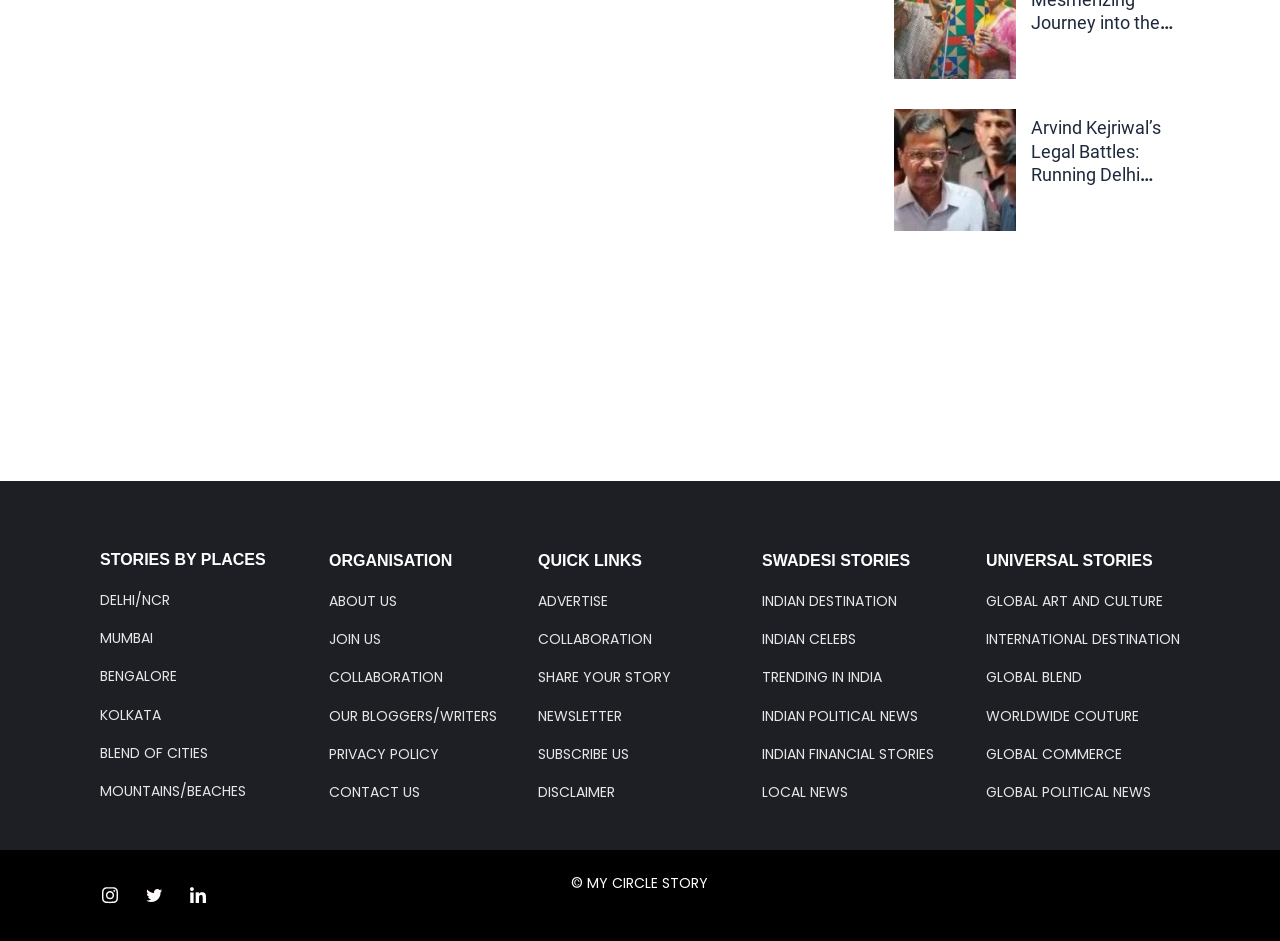Give a one-word or short phrase answer to this question: 
How many social media links are there?

3